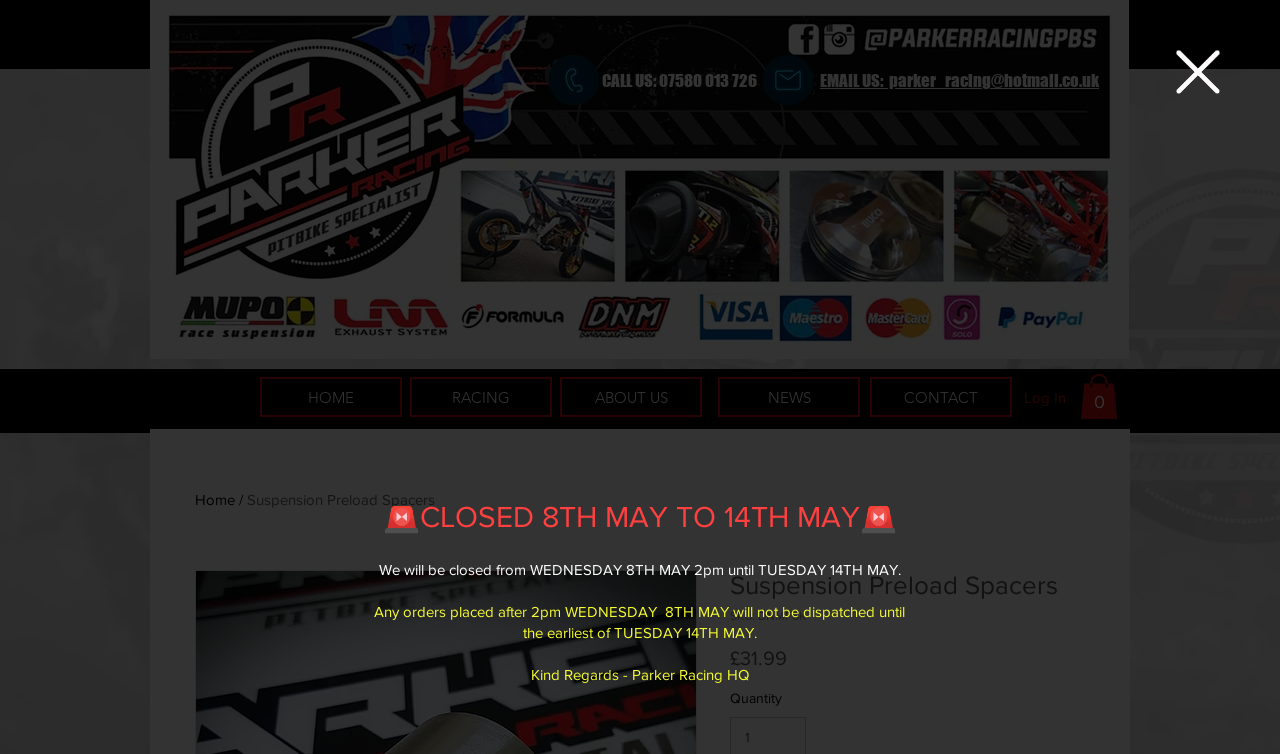Kindly determine the bounding box coordinates of the area that needs to be clicked to fulfill this instruction: "Click Impressum".

None